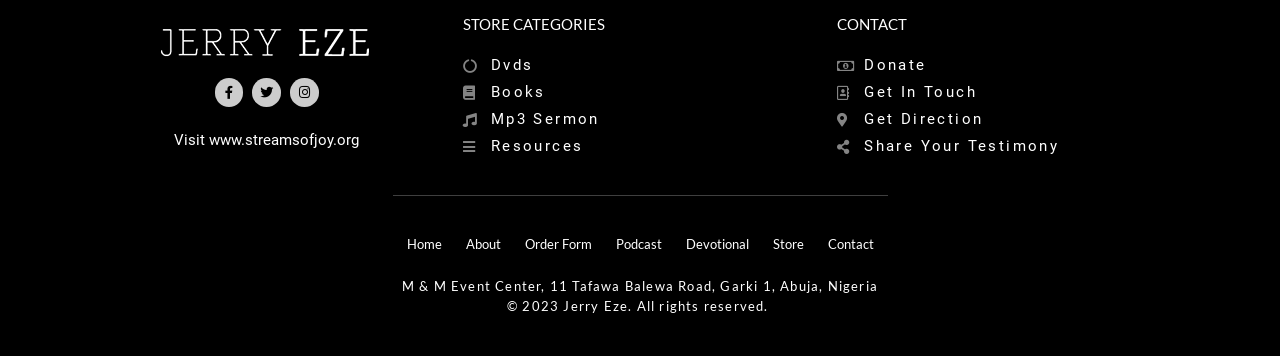Please determine the bounding box coordinates of the clickable area required to carry out the following instruction: "Get in touch with the team". The coordinates must be four float numbers between 0 and 1, represented as [left, top, right, bottom].

[0.654, 0.222, 0.93, 0.298]